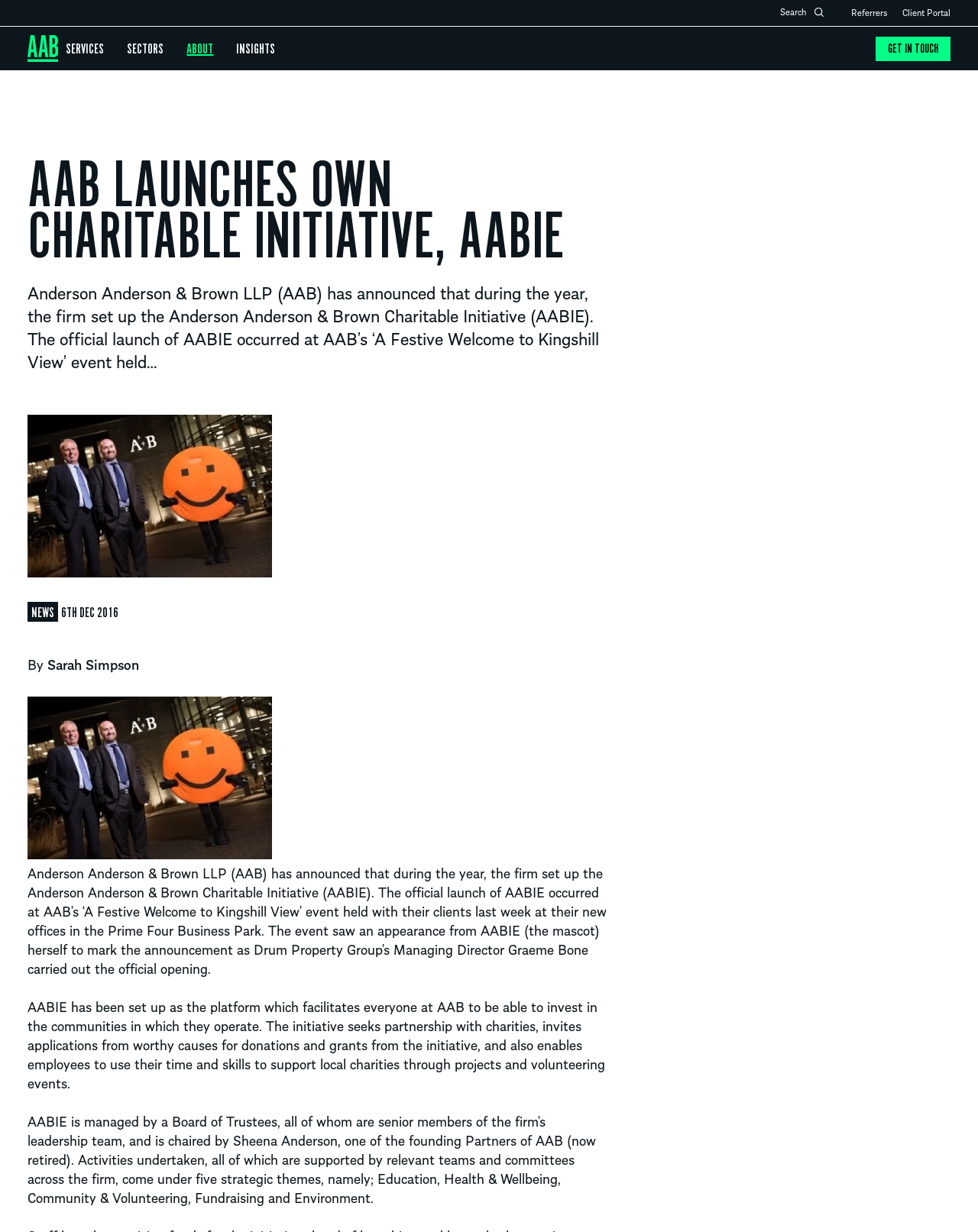Please indicate the bounding box coordinates for the clickable area to complete the following task: "Read the 'Navigating the Challenge of Mom Overwhelm' article". The coordinates should be specified as four float numbers between 0 and 1, i.e., [left, top, right, bottom].

None